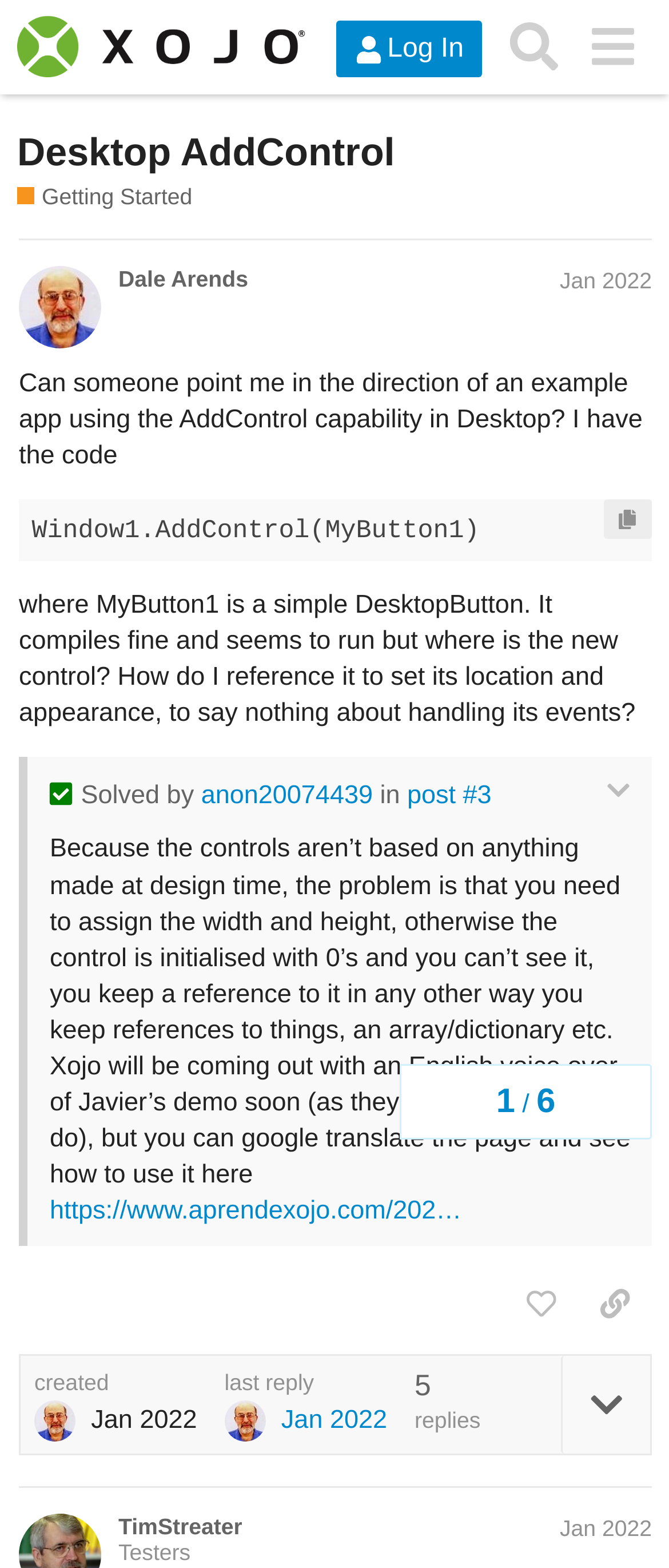Please identify the bounding box coordinates of the element I need to click to follow this instruction: "View the post by Dale Arends".

[0.028, 0.153, 0.974, 0.947]